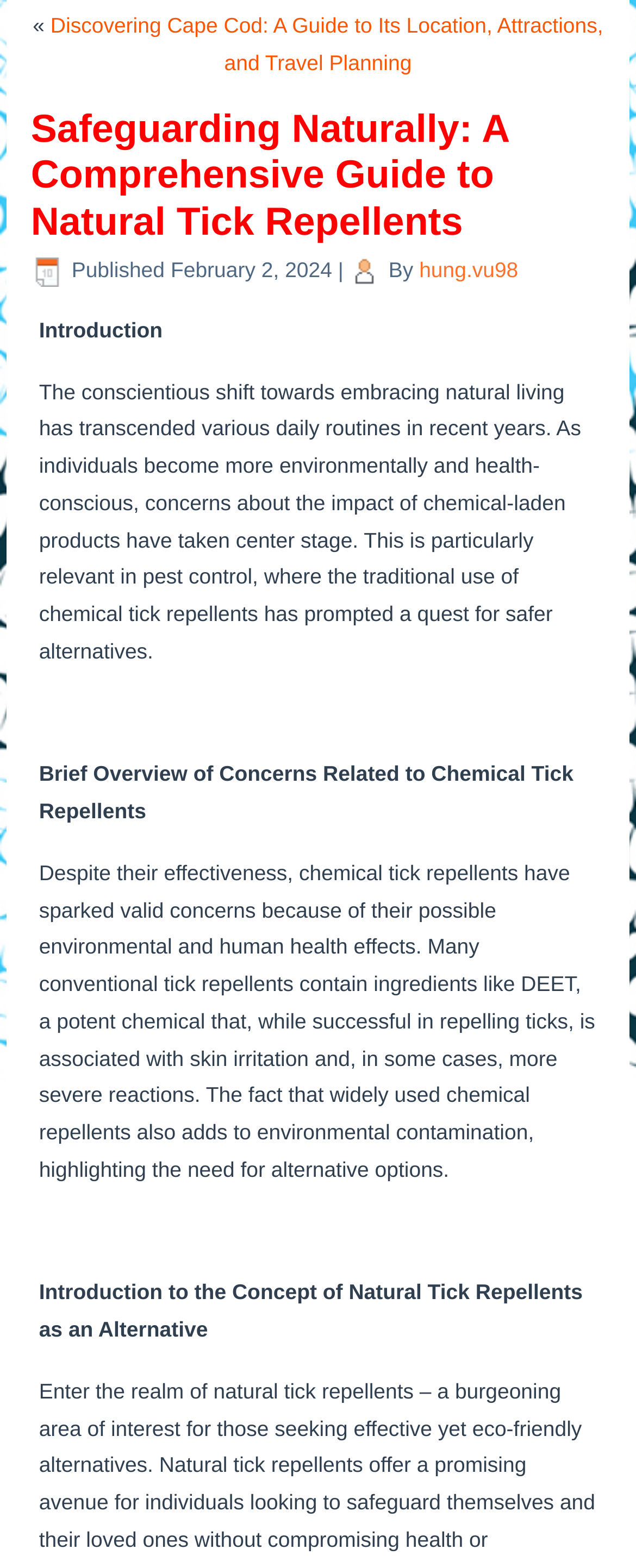Find the bounding box coordinates of the UI element according to this description: "hung.vu98".

[0.659, 0.165, 0.815, 0.18]